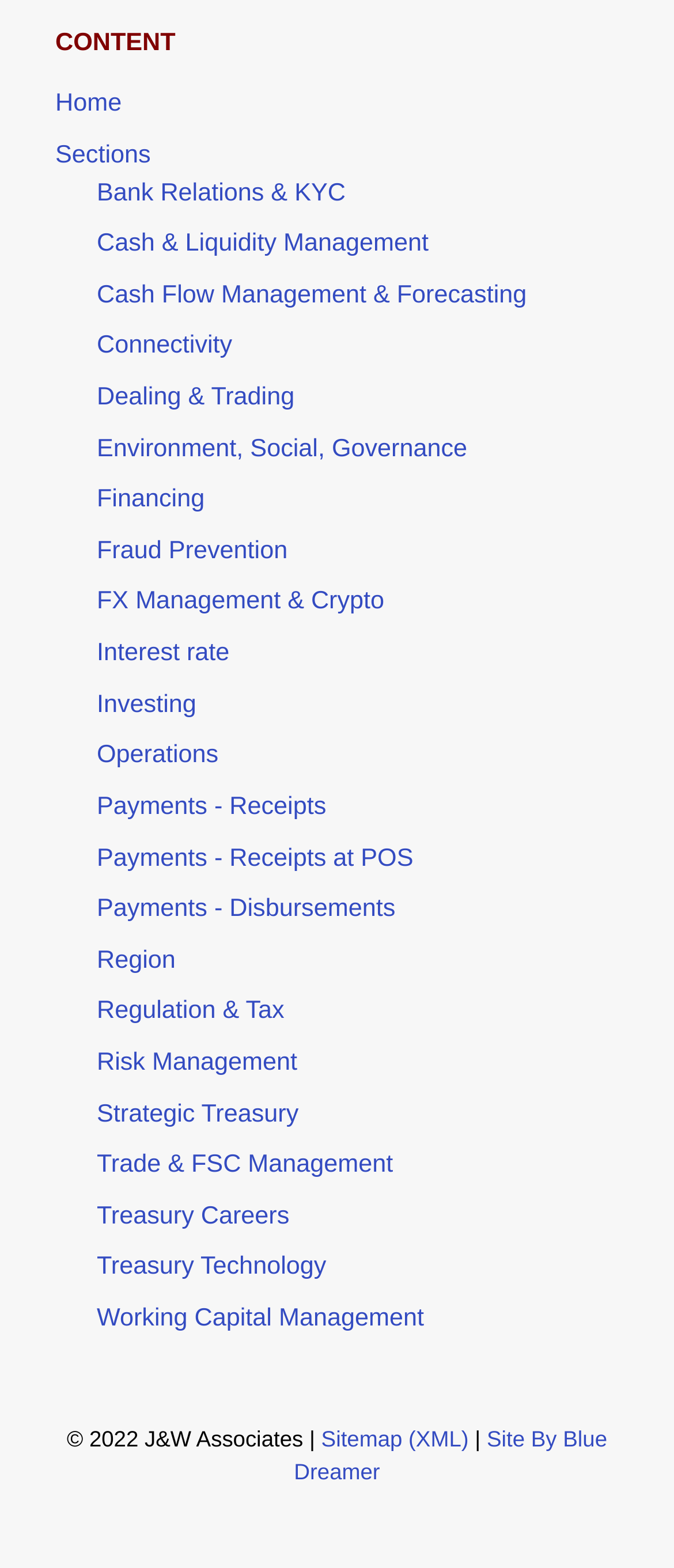Can you identify the bounding box coordinates of the clickable region needed to carry out this instruction: 'visit Sitemap'? The coordinates should be four float numbers within the range of 0 to 1, stated as [left, top, right, bottom].

[0.477, 0.909, 0.695, 0.925]